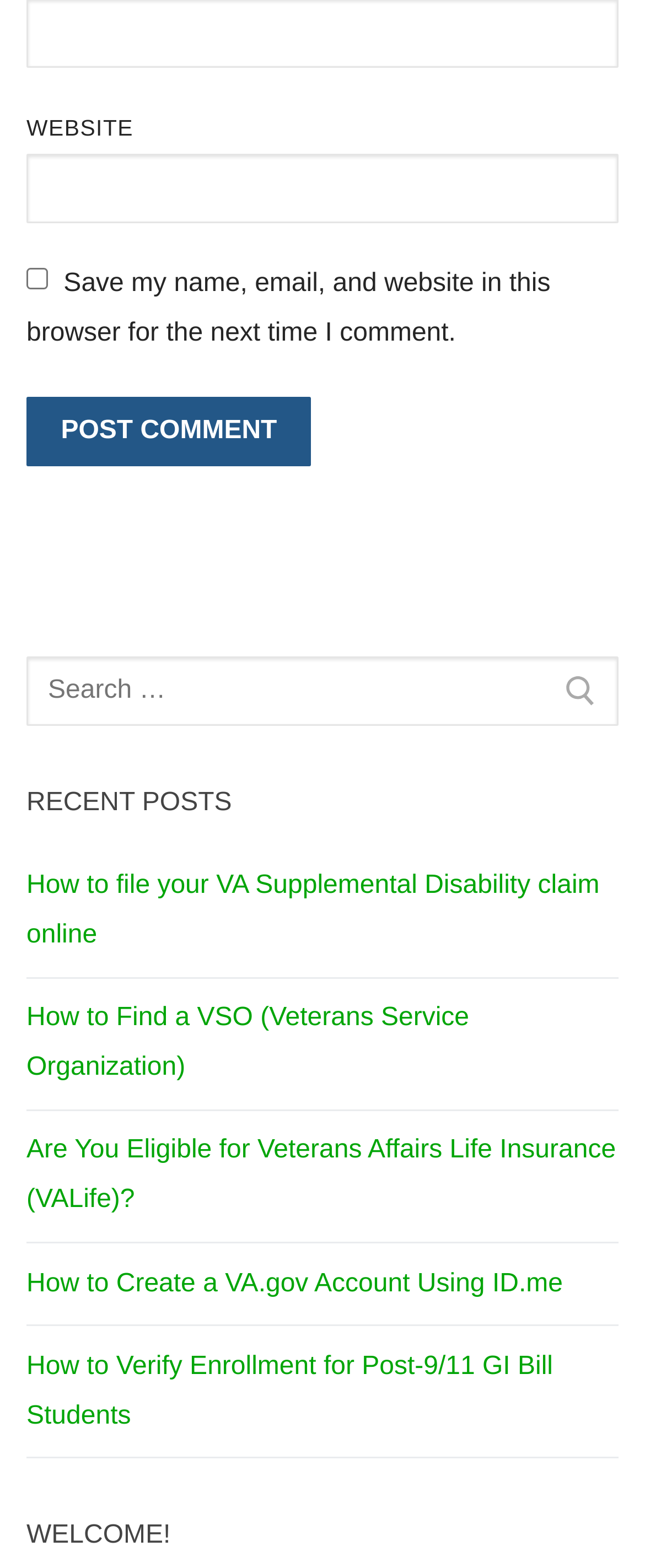Based on the image, provide a detailed and complete answer to the question: 
What is the purpose of the search box?

The search box is located near the top of the webpage and is labeled 'Search for:'. This suggests that its purpose is to allow users to search for specific content within the website.